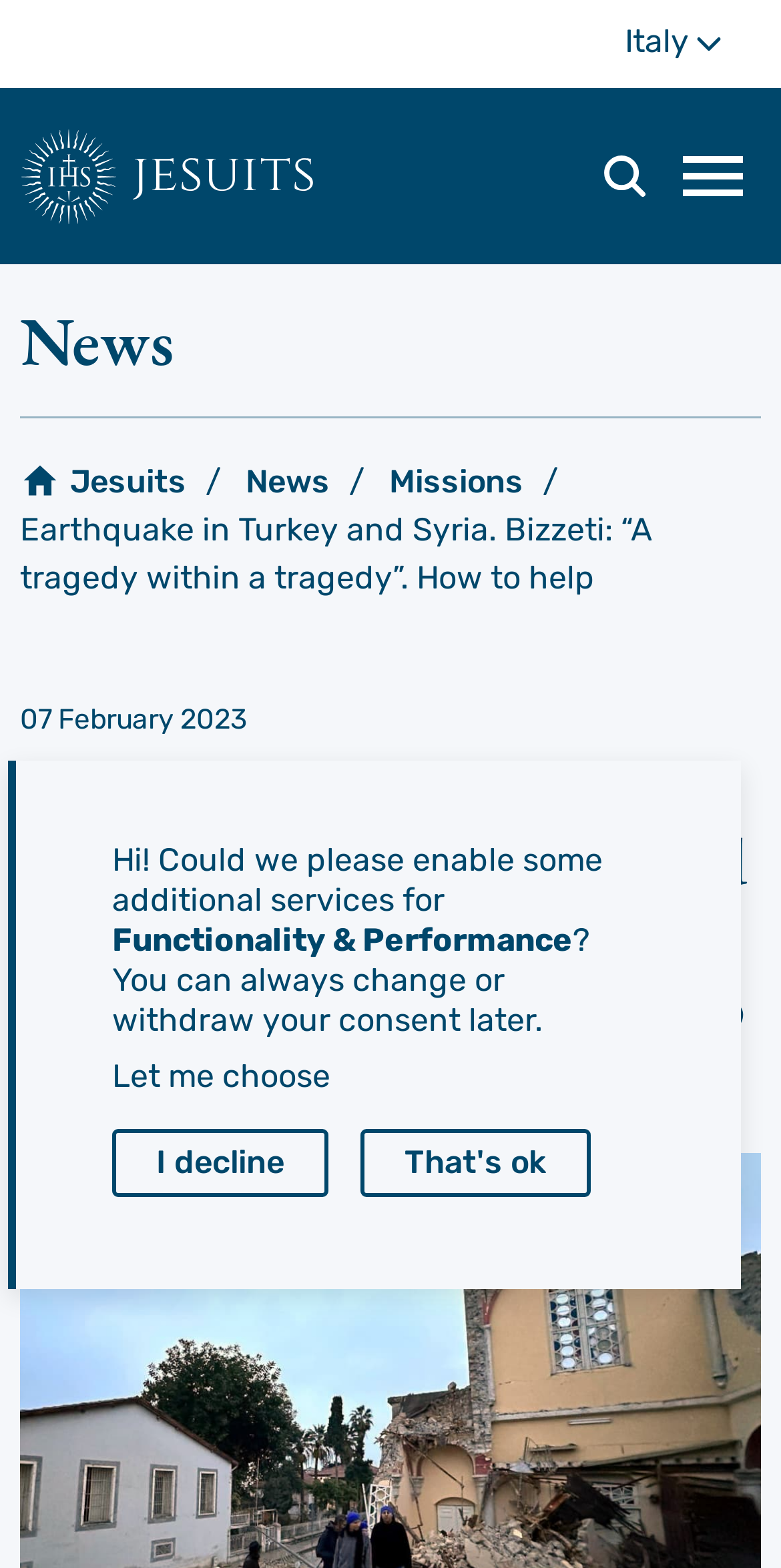Identify the bounding box coordinates of the clickable section necessary to follow the following instruction: "Read the news about the earthquake in Turkey and Syria". The coordinates should be presented as four float numbers from 0 to 1, i.e., [left, top, right, bottom].

[0.026, 0.326, 0.836, 0.38]